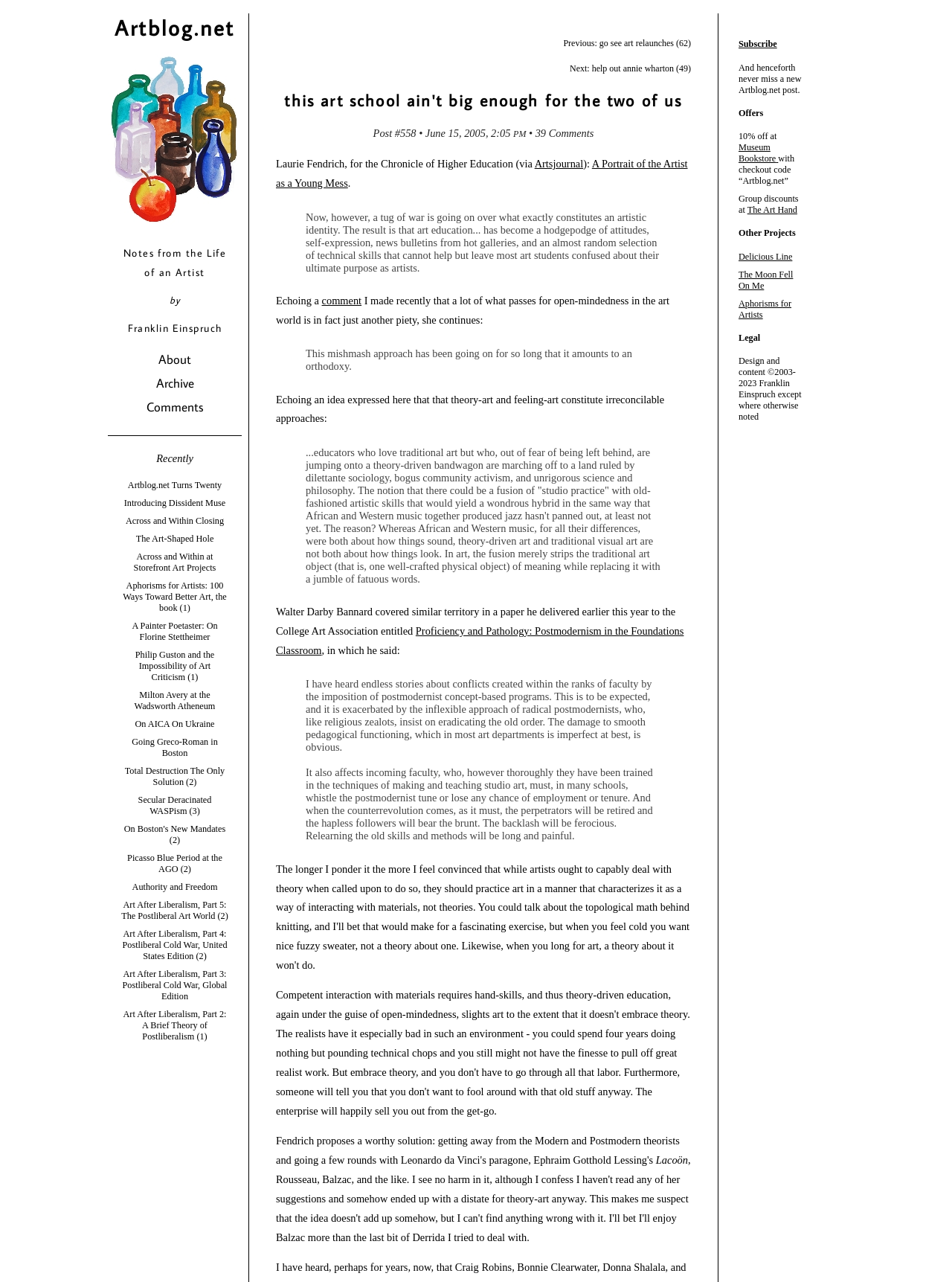Summarize the webpage comprehensively, mentioning all visible components.

The webpage is a blog titled "Artblog.net - this art school ain't big enough for the two of us". At the top, there is a heading with the blog's title, followed by a link to the blog's homepage. Below that, there is a subtitle "Notes from the Life of an Artist" by Franklin Einspruch. 

On the left side, there are several links to other pages, including "About", "Archive", "Comments", and "Recently". Below these links, there is a list of article titles, each with a link to the corresponding article. The articles are listed in a vertical column, with the most recent ones at the top.

In the main content area, there is a blog post titled "this art school ain't big enough for the two of us". The post is dated June 15, 2005, and has 39 comments. The post contains several blockquotes, which are excerpts from an article or a speech. The blockquotes are separated by short paragraphs of text. The post discusses the state of art education and the tension between traditional artistic skills and modern theoretical approaches.

At the bottom of the page, there are several sections, including "Subscribe", "Offers", "Other Projects", and "Legal". The "Subscribe" section allows users to subscribe to the blog's RSS feed. The "Offers" section provides discounts and promotions for art-related products and services. The "Other Projects" section lists other projects and websites created by the blog's author. The "Legal" section contains a copyright notice and other legal information.

Overall, the webpage is a blog post about art education, with a focus on the tension between traditional and modern approaches. The page has a simple layout, with a clear hierarchy of headings and sections.